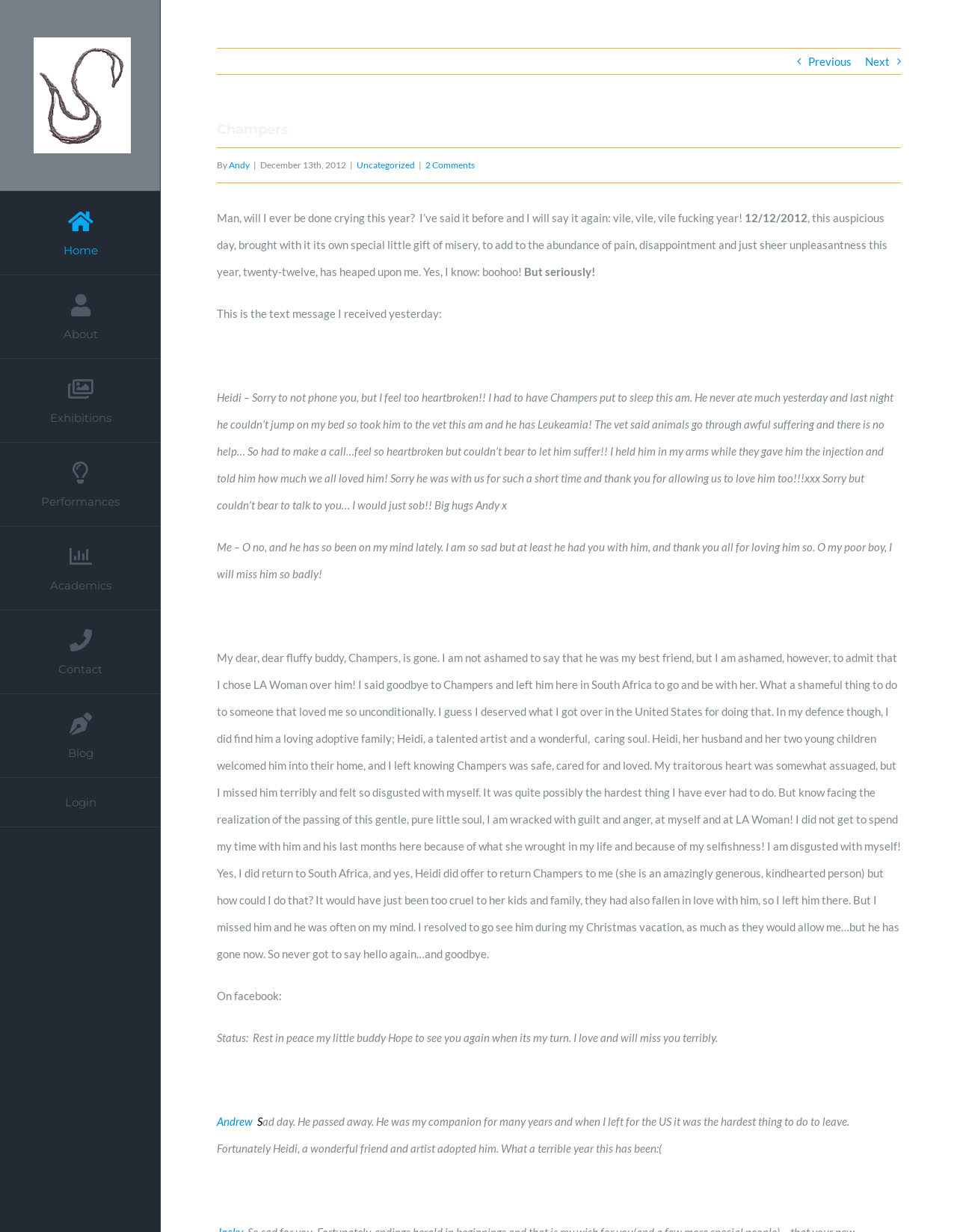Provide a one-word or one-phrase answer to the question:
What is the name of the author of the blog post?

Andy